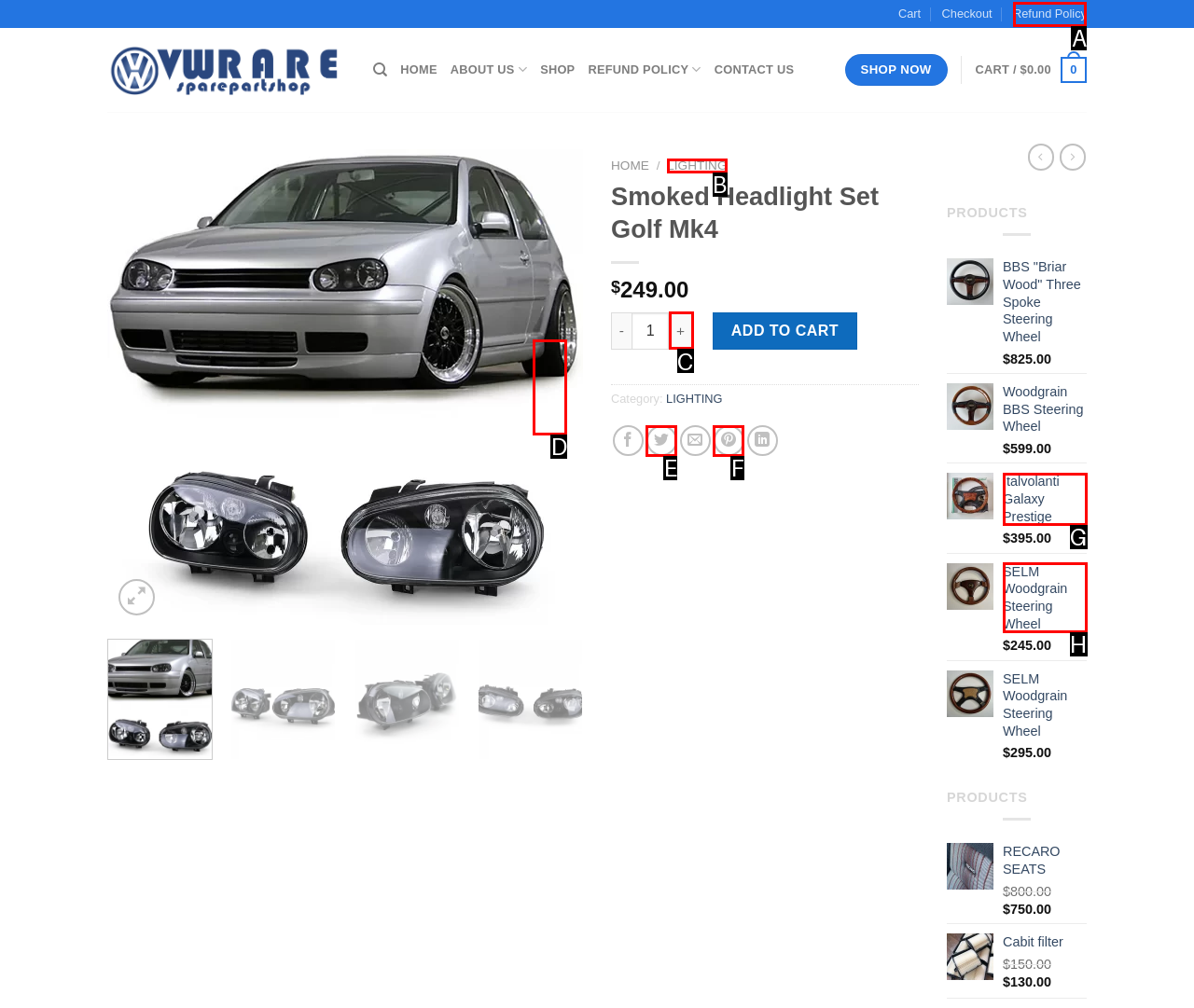From the available choices, determine which HTML element fits this description: SELM Woodgrain Steering Wheel Respond with the correct letter.

H